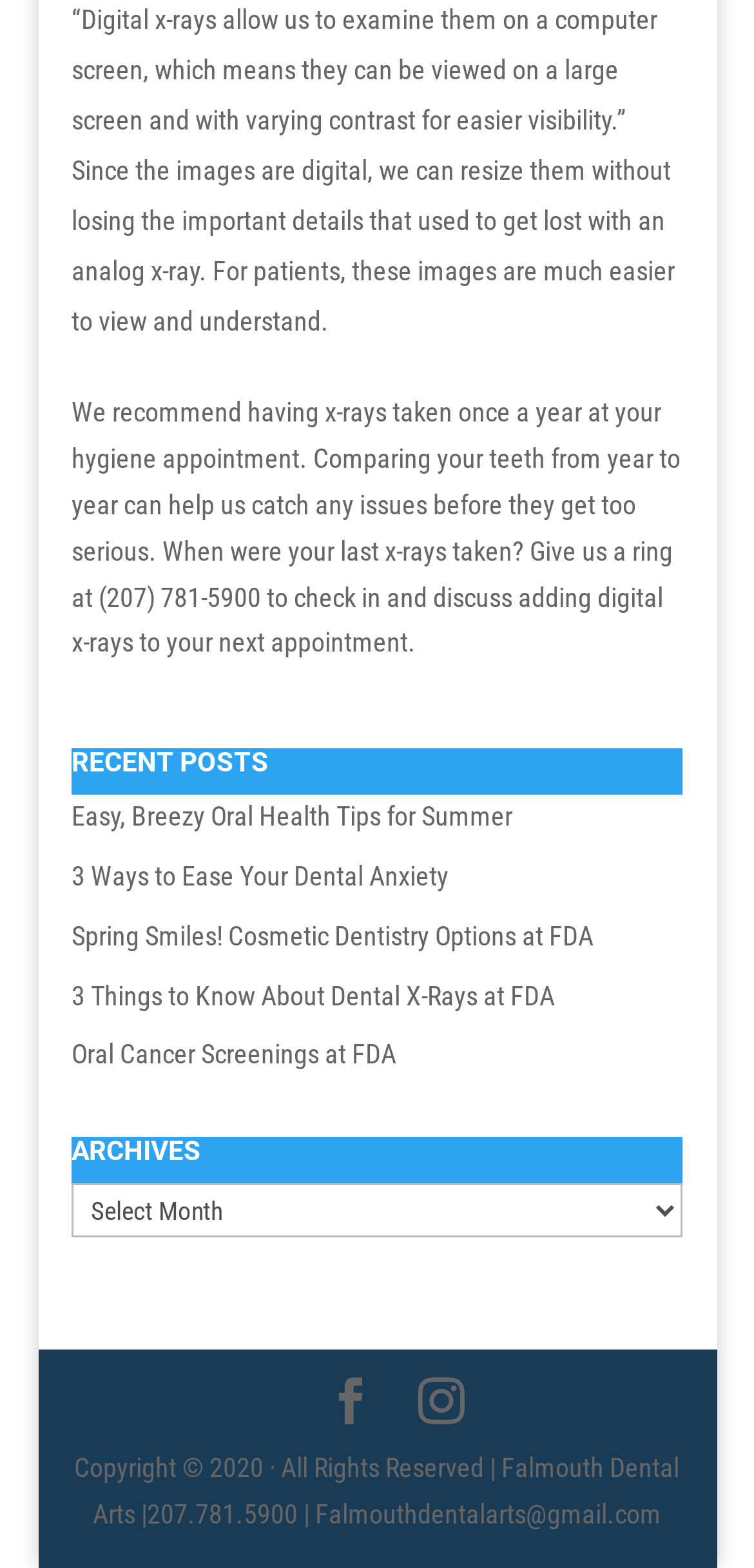Determine the bounding box coordinates of the clickable area required to perform the following instruction: "Check recent posts". The coordinates should be represented as four float numbers between 0 and 1: [left, top, right, bottom].

[0.095, 0.477, 0.905, 0.507]